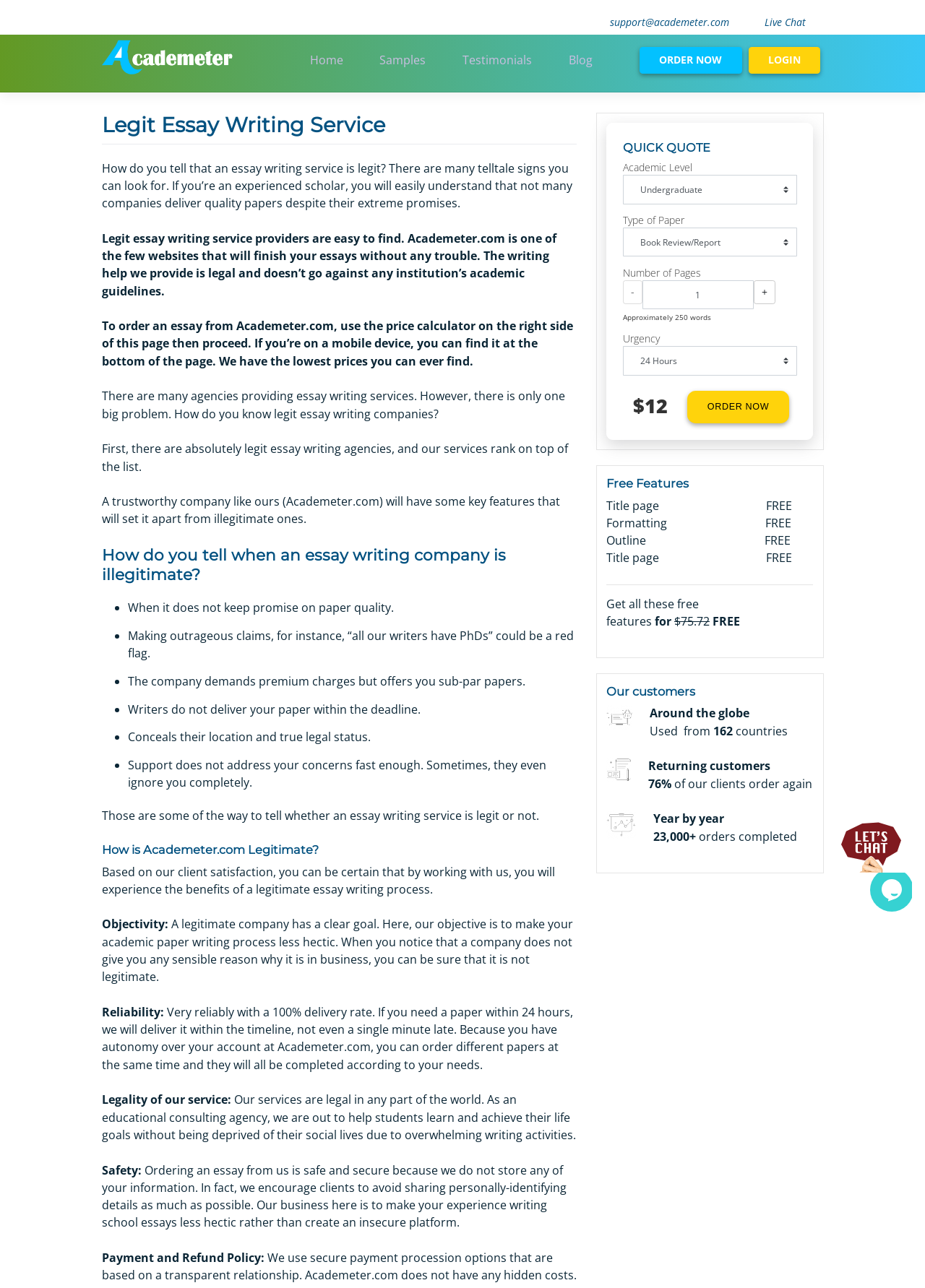Specify the bounding box coordinates of the element's region that should be clicked to achieve the following instruction: "Select an academic level from the dropdown menu". The bounding box coordinates consist of four float numbers between 0 and 1, in the format [left, top, right, bottom].

[0.748, 0.151, 0.957, 0.176]